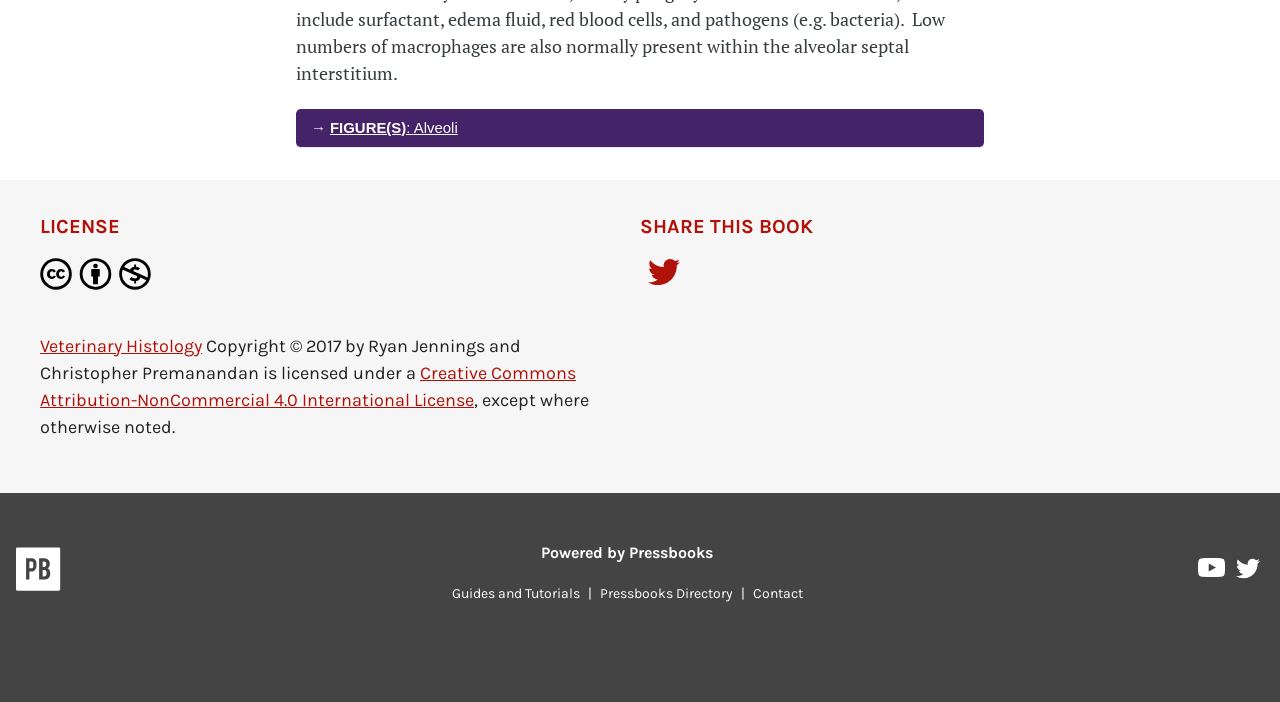From the image, can you give a detailed response to the question below:
What is the name of the book?

I found the name of the book by looking at the link with the text 'Veterinary Histology' which is located near the top of the page.